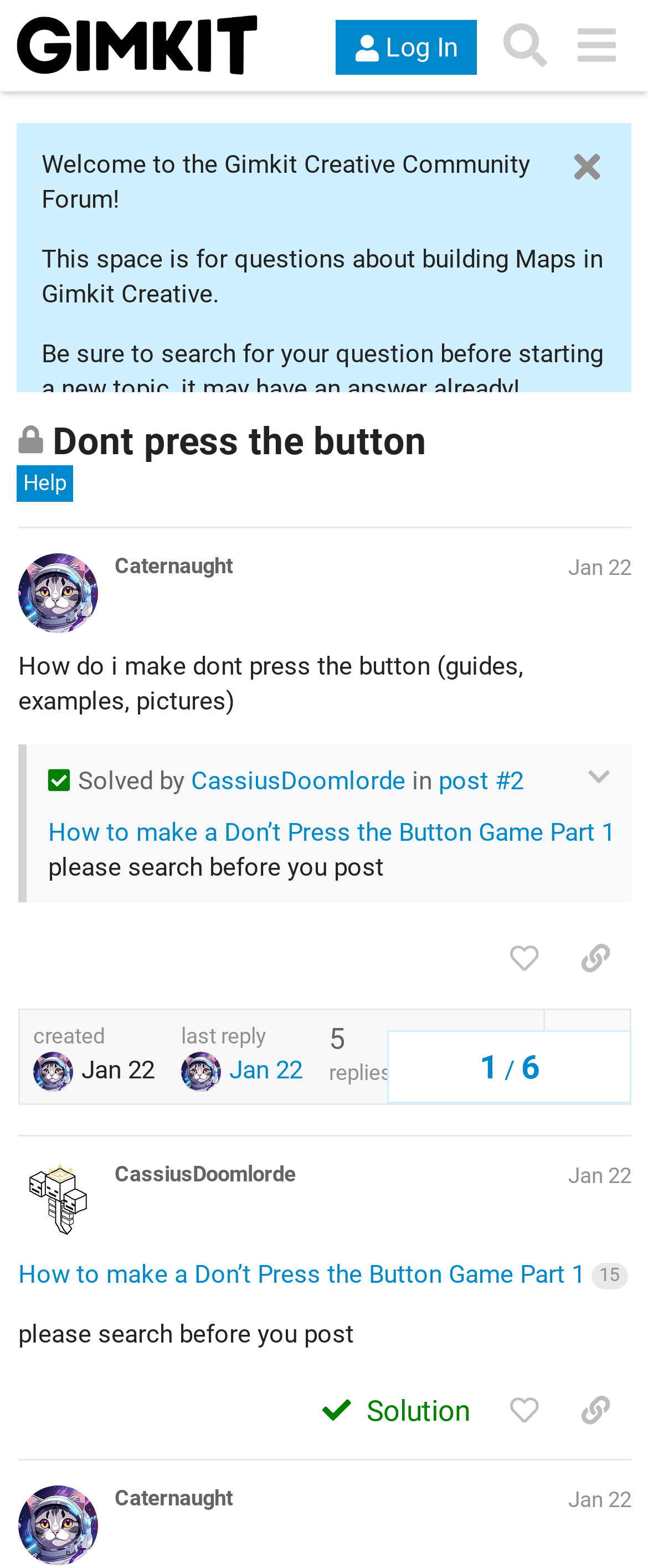Construct a comprehensive caption that outlines the webpage's structure and content.

This webpage is a forum discussion page titled "Dont press the button" within the Gimkit Creative Community Forum. At the top, there is a header section with a logo and navigation links, including "Log In", "Search", and a menu button. Below the header, there is a welcome message and a brief description of the forum's purpose.

The main content of the page is divided into two posts, each with a heading indicating the author and date of the post. The first post, by Caternaught, has a title "How do i make dont press the button (guides, examples, pictures)" and contains a blockquote with a link to a guide. There are also buttons to like, share, and expand the post.

The second post, by CassiusDoomlorde, is a response to the first post and contains a link to a guide as well. This post is marked as the accepted solution to the topic. Both posts have timestamps and indicators of the number of replies and clicks.

Throughout the page, there are various buttons and links, including navigation links at the top and bottom of the page, and buttons to expand or collapse post details. The overall layout is organized, with clear headings and concise text, making it easy to follow the discussion.